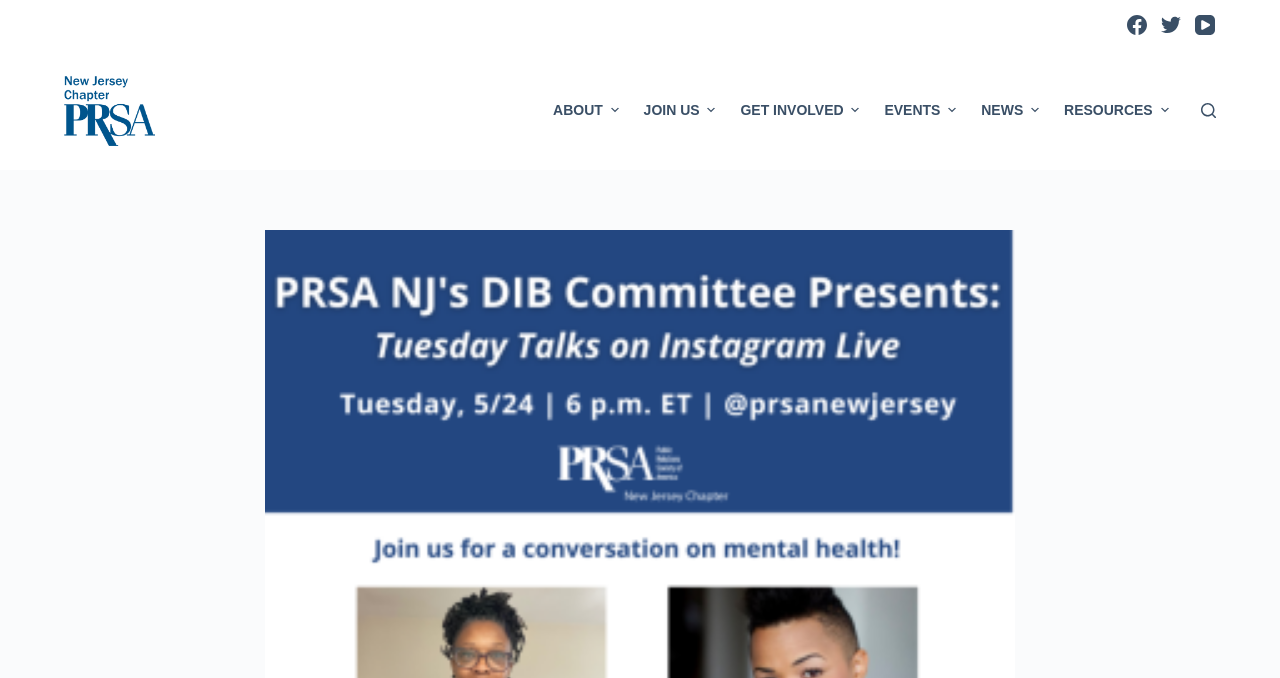What is the name of the organization's logo?
Answer the question using a single word or phrase, according to the image.

PRSA NJ logo